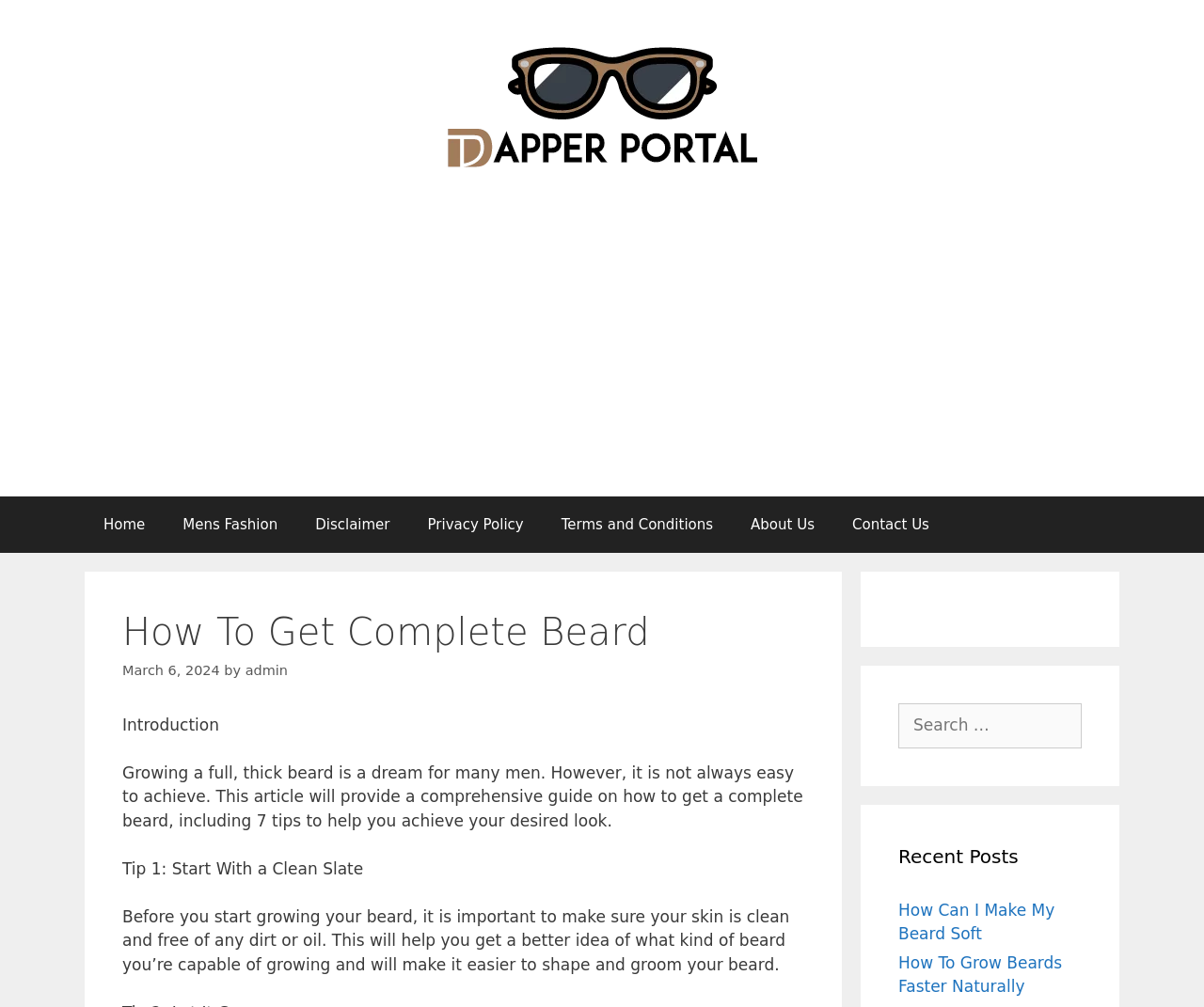Specify the bounding box coordinates of the region I need to click to perform the following instruction: "Search for something". The coordinates must be four float numbers in the range of 0 to 1, i.e., [left, top, right, bottom].

[0.746, 0.698, 0.898, 0.743]